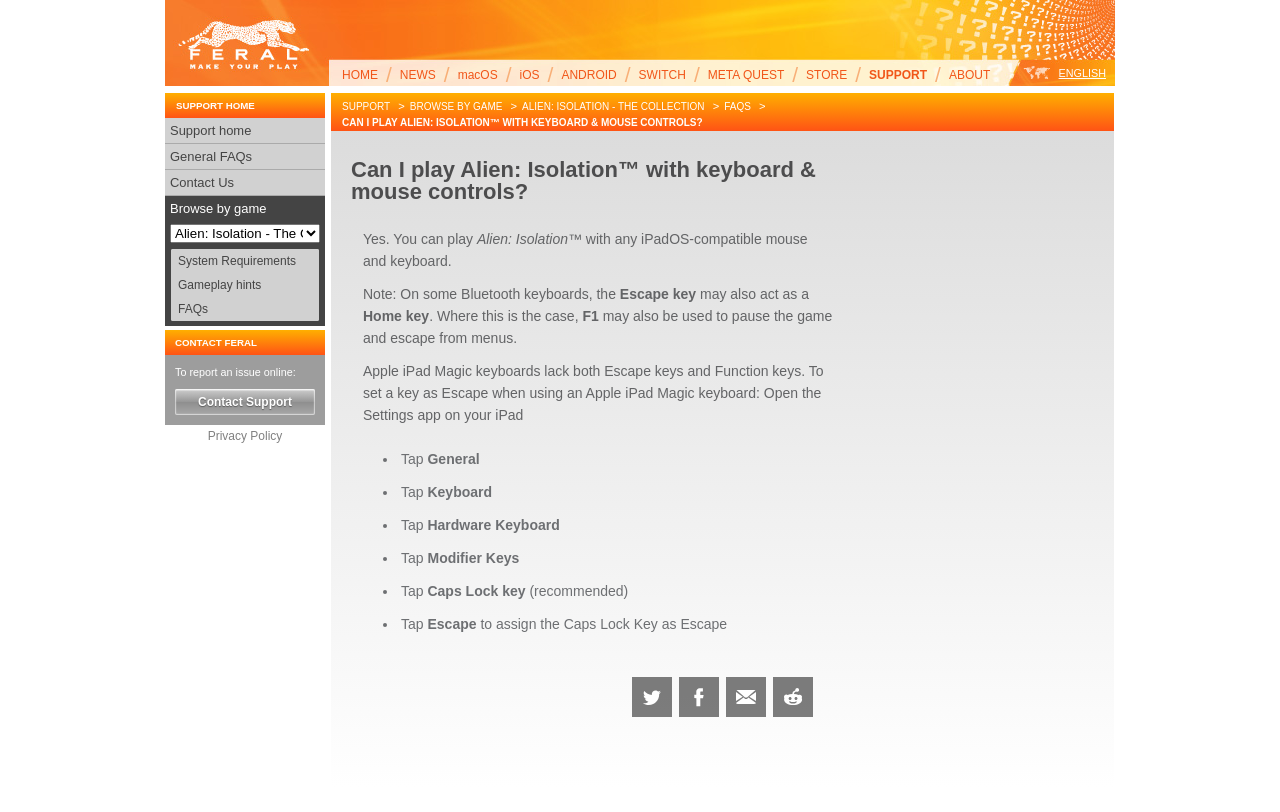Please locate the bounding box coordinates of the element that should be clicked to complete the given instruction: "Click Tweet".

[0.494, 0.834, 0.525, 0.883]